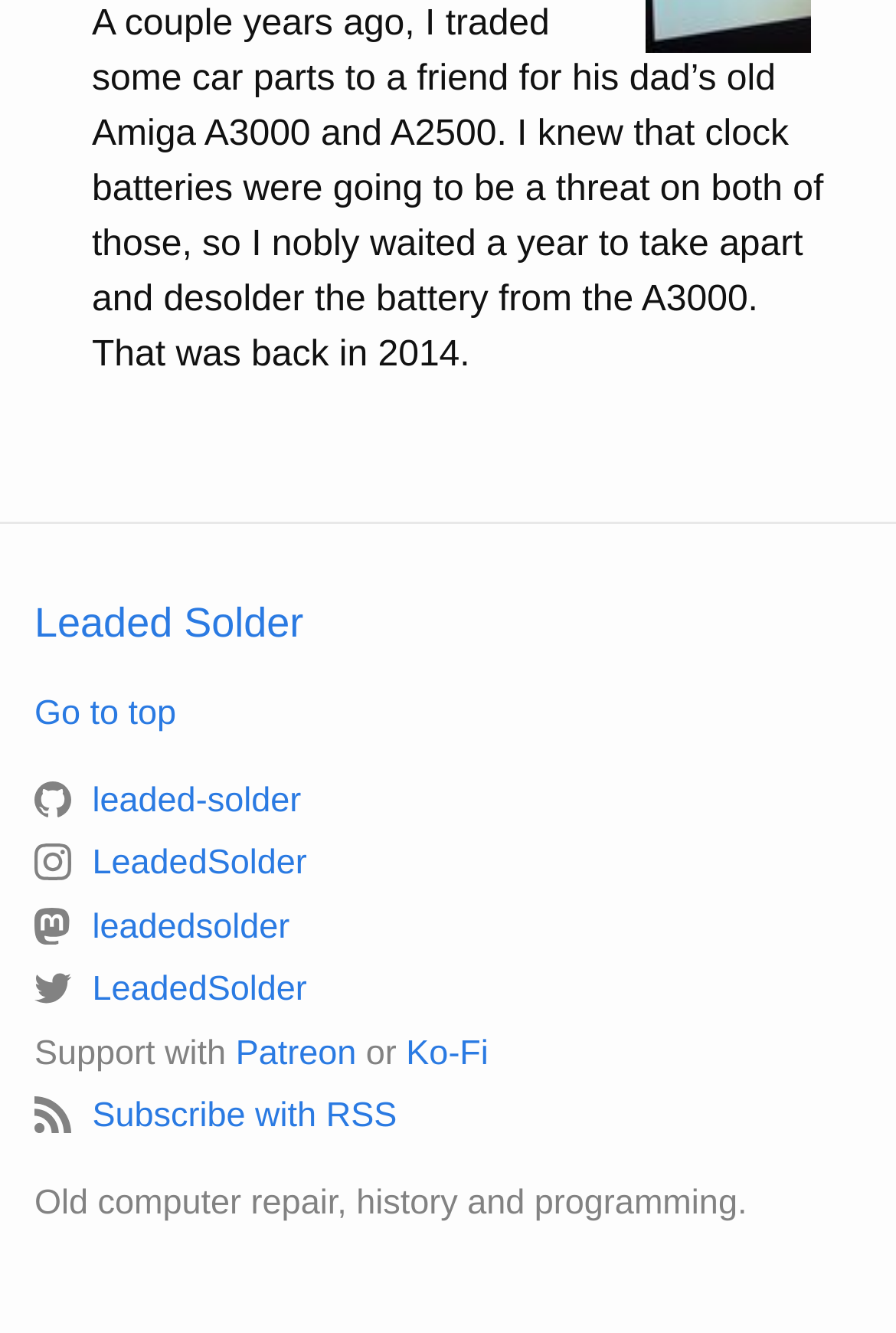What is the author asking for support with?
Refer to the screenshot and respond with a concise word or phrase.

Patreon or Ko-Fi